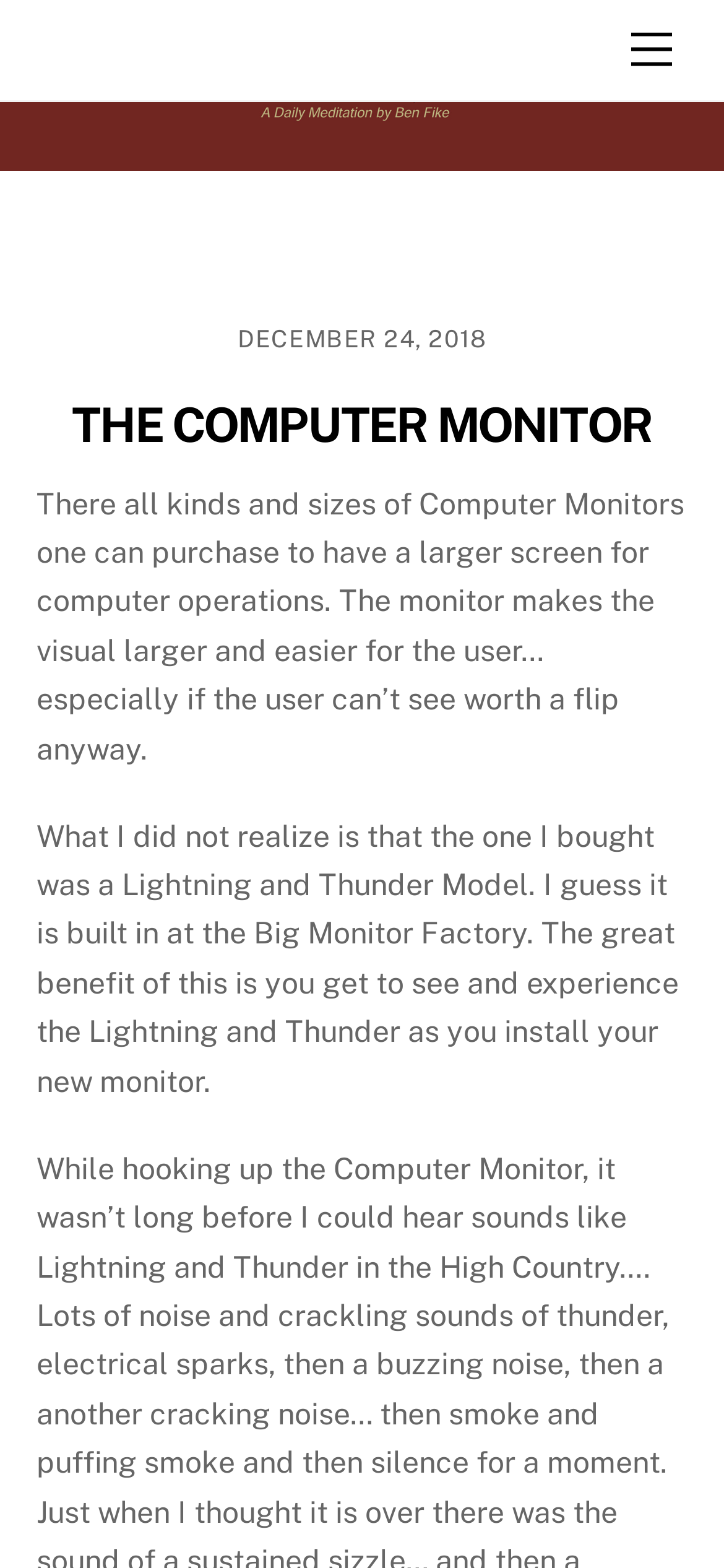Highlight the bounding box of the UI element that corresponds to this description: "THE COMPUTER MONITOR".

[0.099, 0.254, 0.901, 0.29]